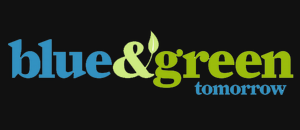What is incorporated into the letter 'g'? Based on the screenshot, please respond with a single word or phrase.

Leaf motif